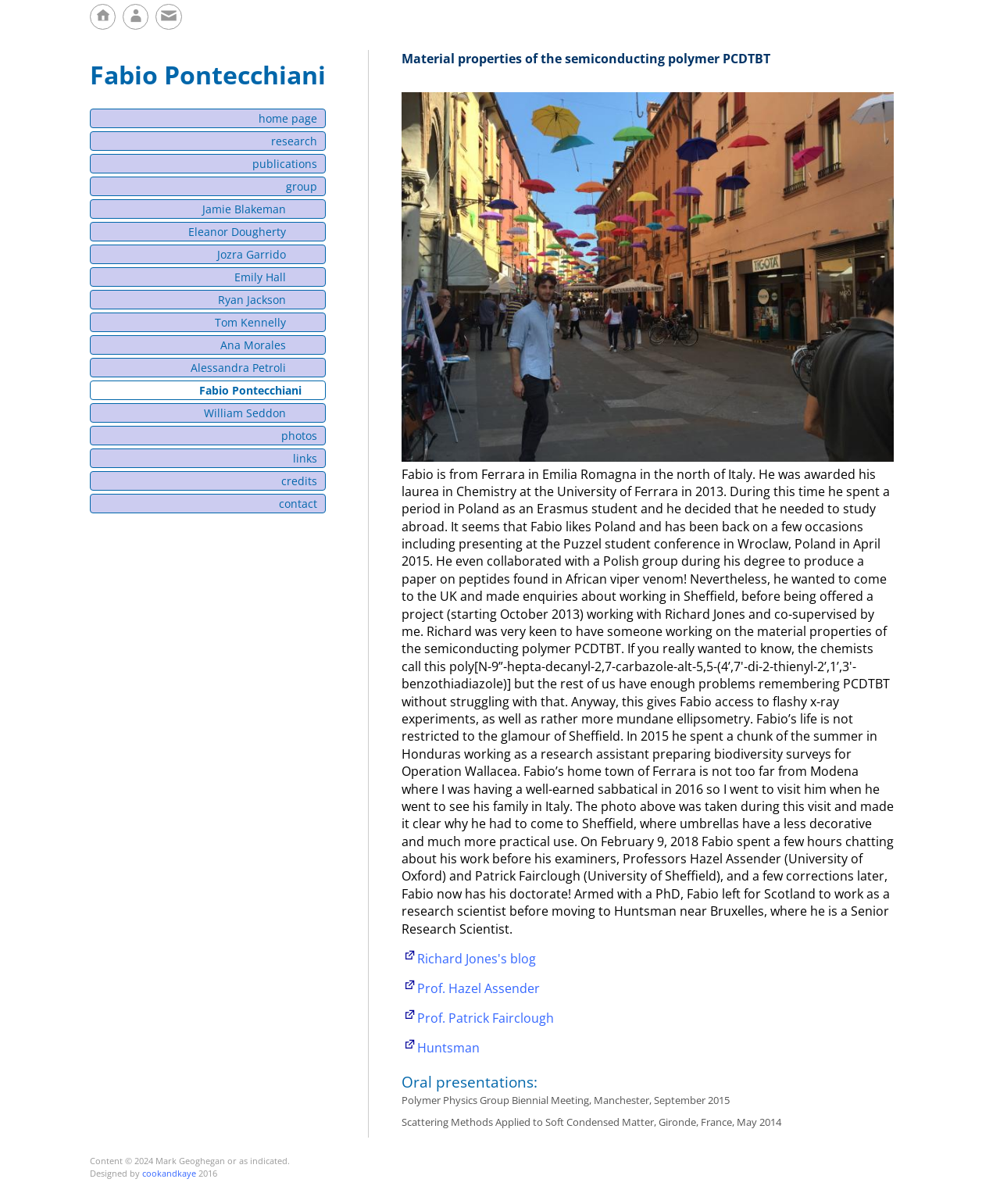Please analyze the image and give a detailed answer to the question:
What is the year mentioned at the bottom of the webpage?

I found the answer by looking at the StaticText element with the text '2016' which is located at [0.196, 0.969, 0.217, 0.979]. This suggests that the year mentioned at the bottom of the webpage is 2016.